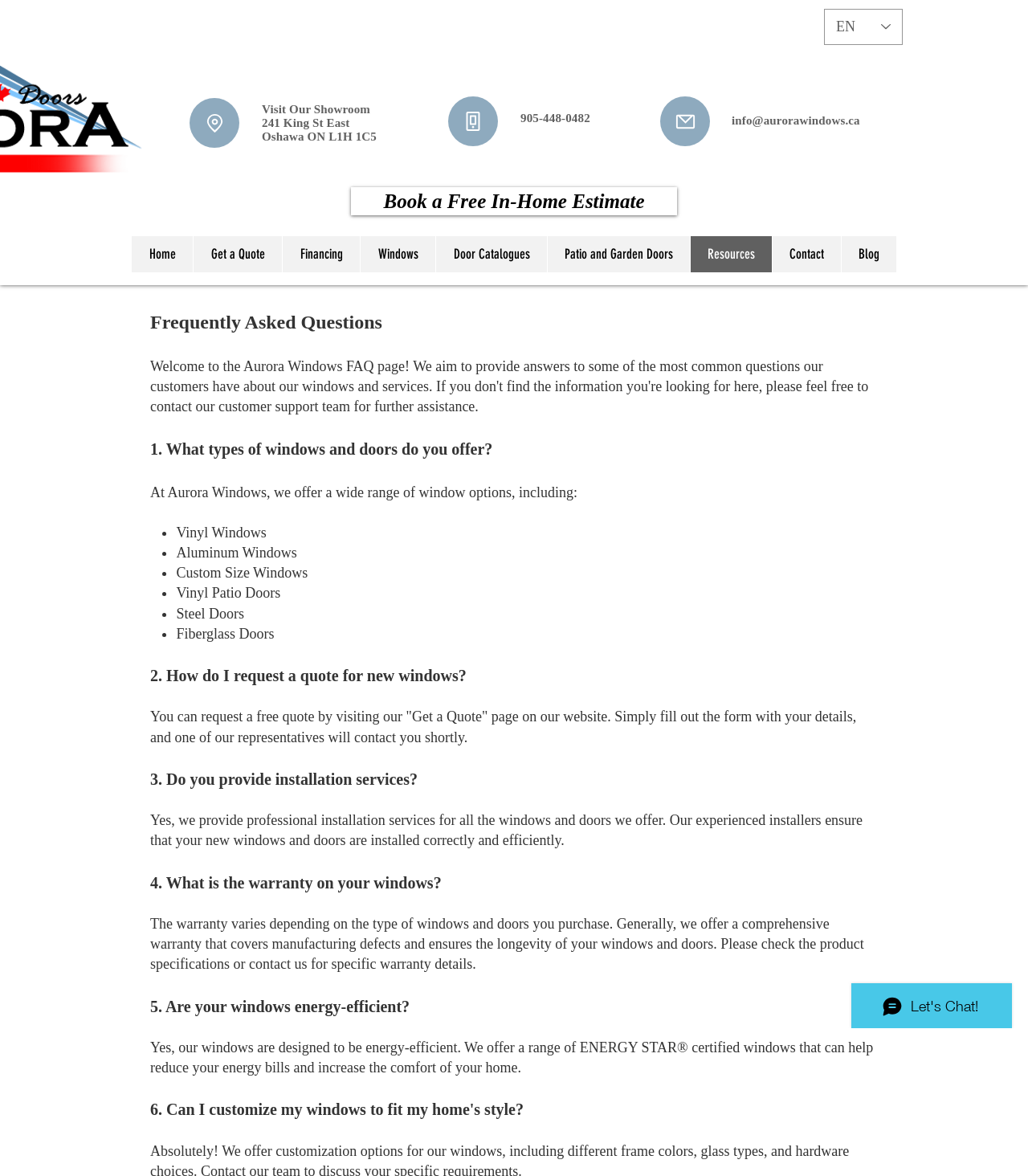Please examine the image and answer the question with a detailed explanation:
How can I request a quote for new windows?

I found the answer by looking at the response to the question '2. How do I request a quote for new windows?' in the FAQ section. It says that I can request a free quote by visiting the 'Get a Quote' page on the website.